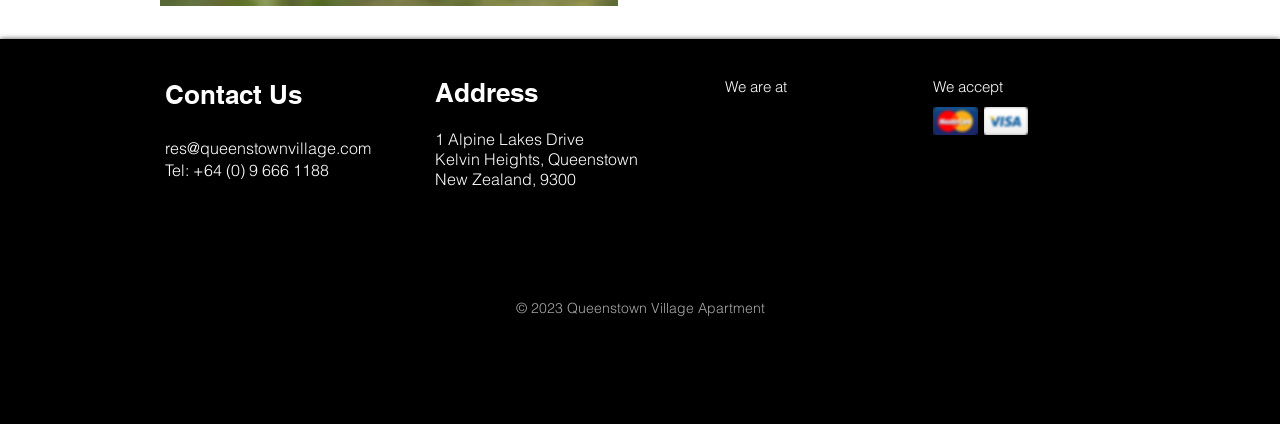How many social media links are there?
Look at the screenshot and provide an in-depth answer.

The social media links can be found in the 'We are at' section, which is a heading element, and it contains a list element with three link elements, each representing a social media platform, namely Facebook, Instagram, and Trip Advisor.